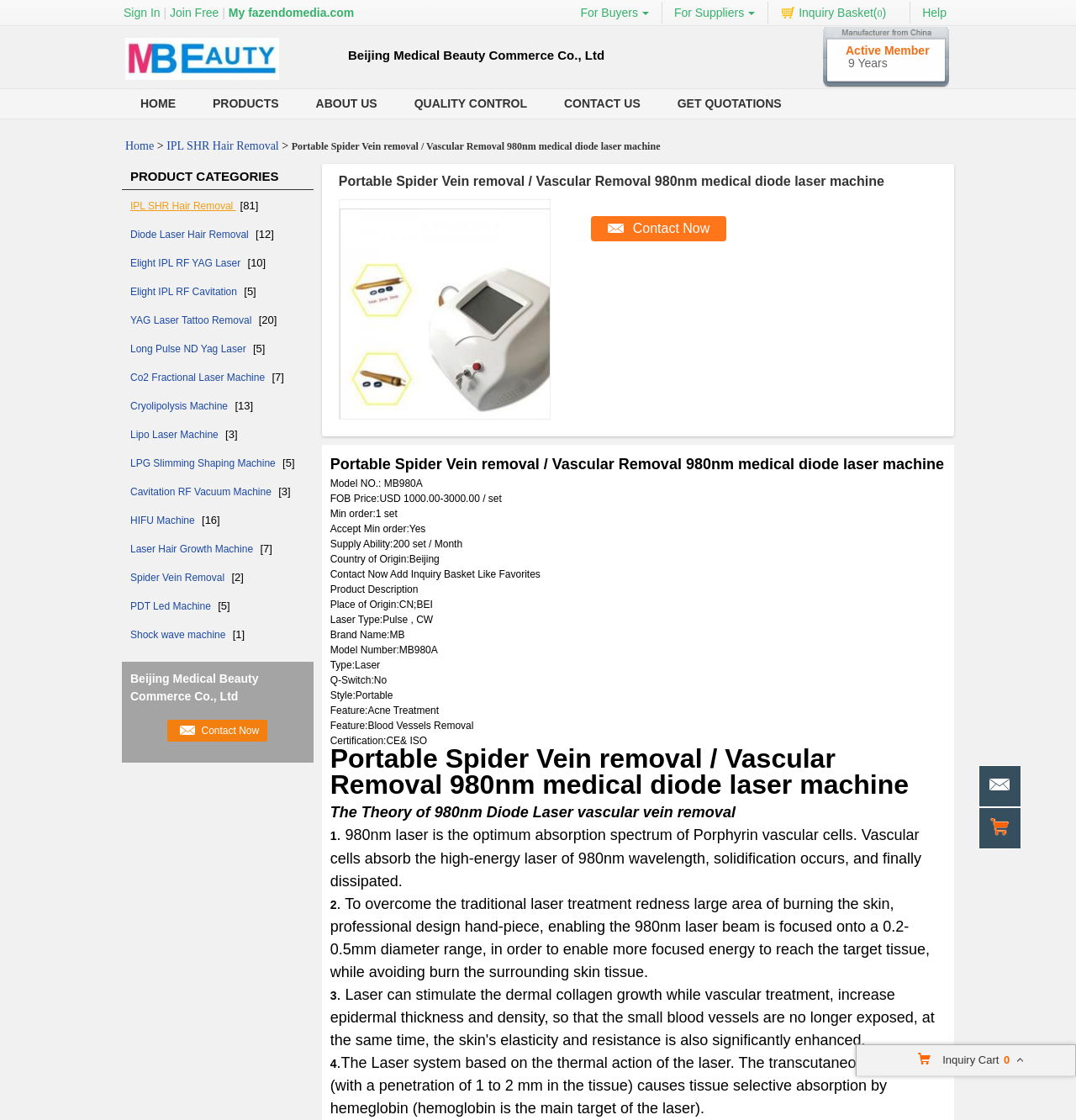Can you extract the headline from the webpage for me?

Portable Spider Vein removal / Vascular Removal 980nm medical diode laser machine